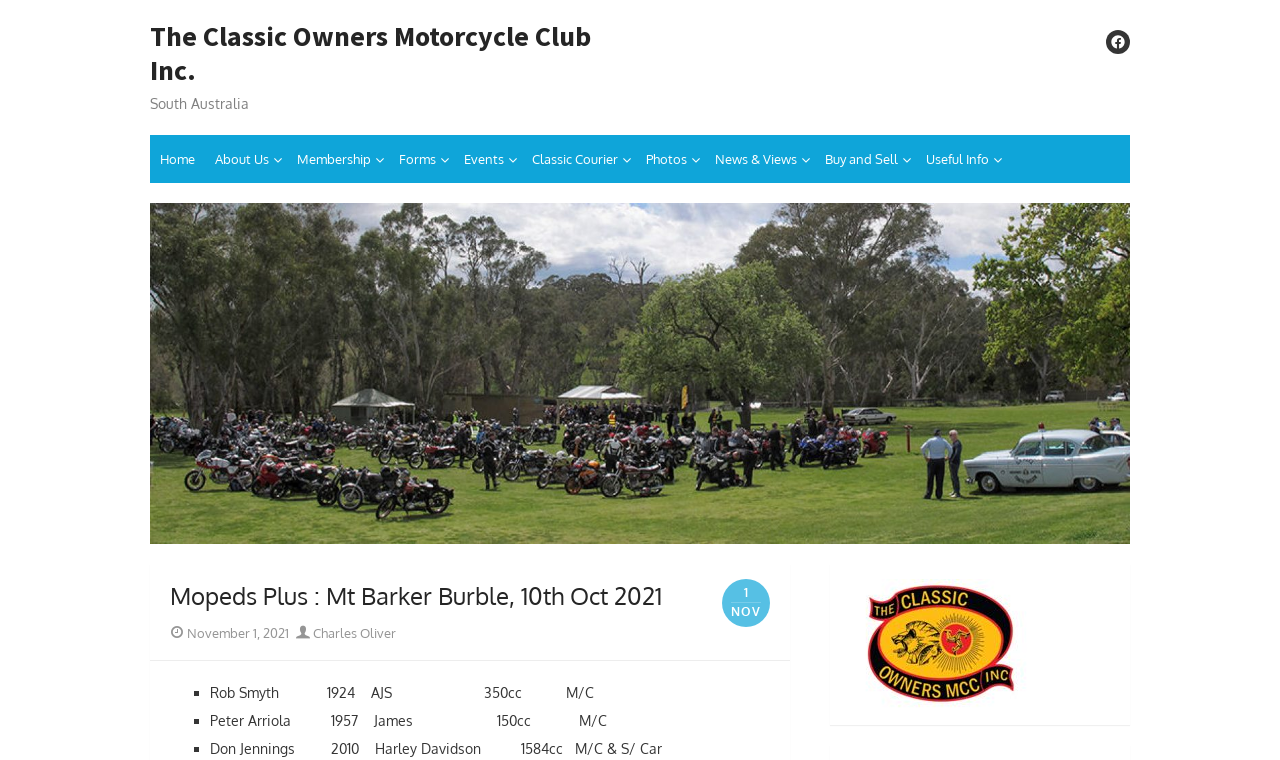What is the event described on the webpage?
Examine the image and provide an in-depth answer to the question.

The event described on the webpage is 'Mopeds Plus : Mt Barker Burble', which is mentioned in the header section of the webpage, along with the date '10th Oct 2021'.